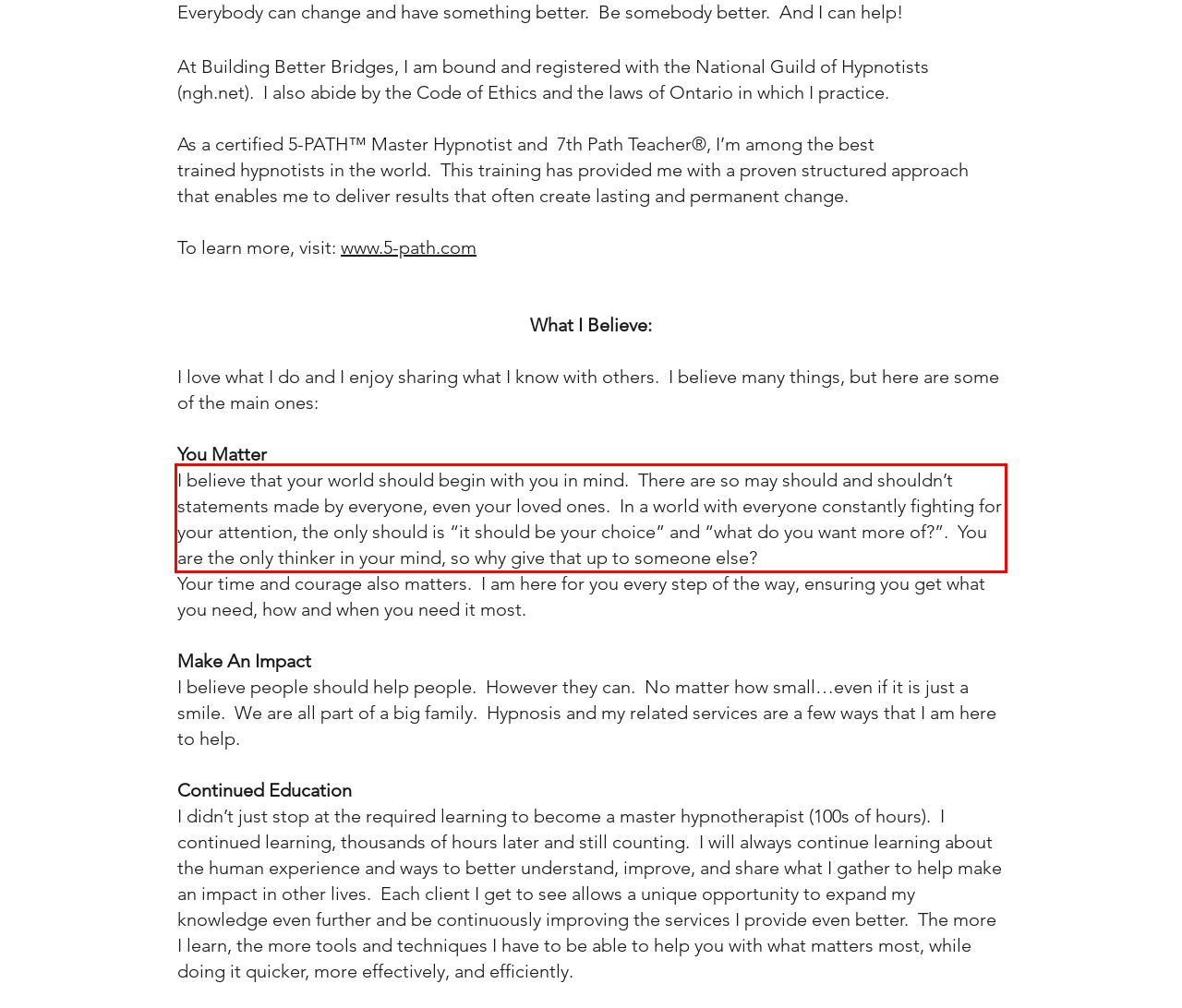You are given a screenshot showing a webpage with a red bounding box. Perform OCR to capture the text within the red bounding box.

I believe that your world should begin with you in mind. There are so may should and shouldn’t statements made by everyone, even your loved ones. In a world with everyone constantly fighting for your attention, the only should is “it should be your choice” and “what do you want more of?”. You are the only thinker in your mind, so why give that up to someone else?